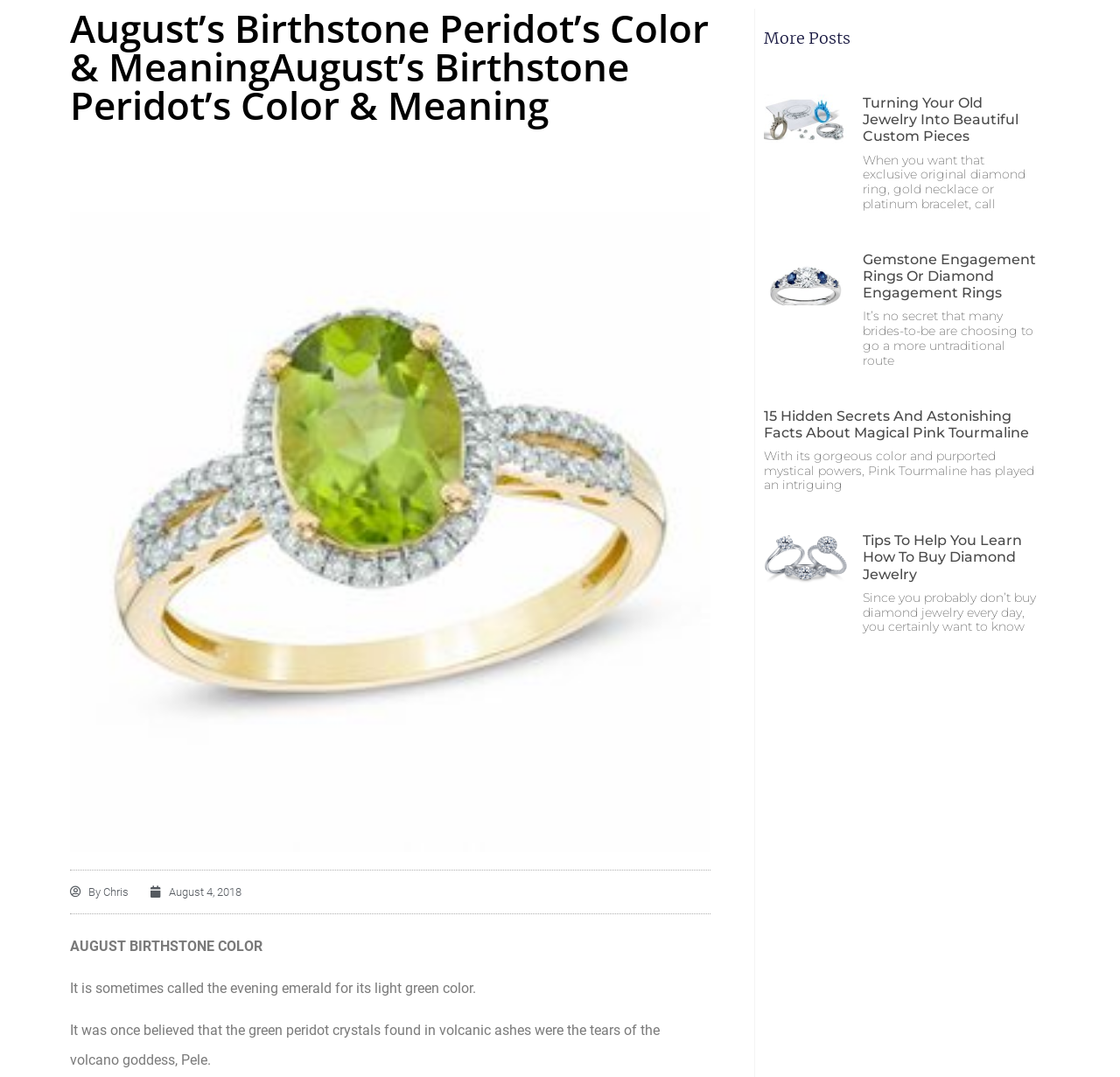Please locate the bounding box coordinates of the element that needs to be clicked to achieve the following instruction: "Open menu". The coordinates should be four float numbers between 0 and 1, i.e., [left, top, right, bottom].

None